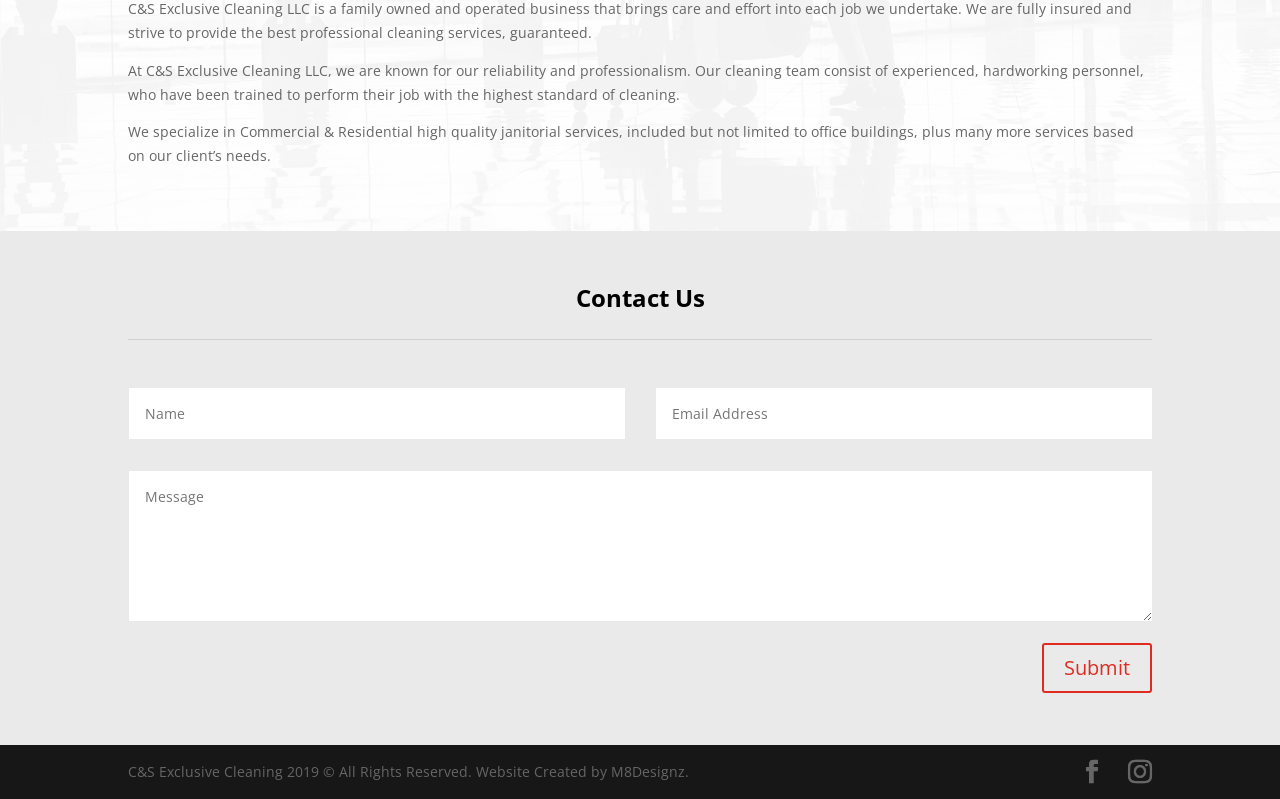Identify the bounding box coordinates for the UI element described as follows: "name="et_pb_contact_message_0" placeholder="Message"". Ensure the coordinates are four float numbers between 0 and 1, formatted as [left, top, right, bottom].

[0.101, 0.589, 0.9, 0.777]